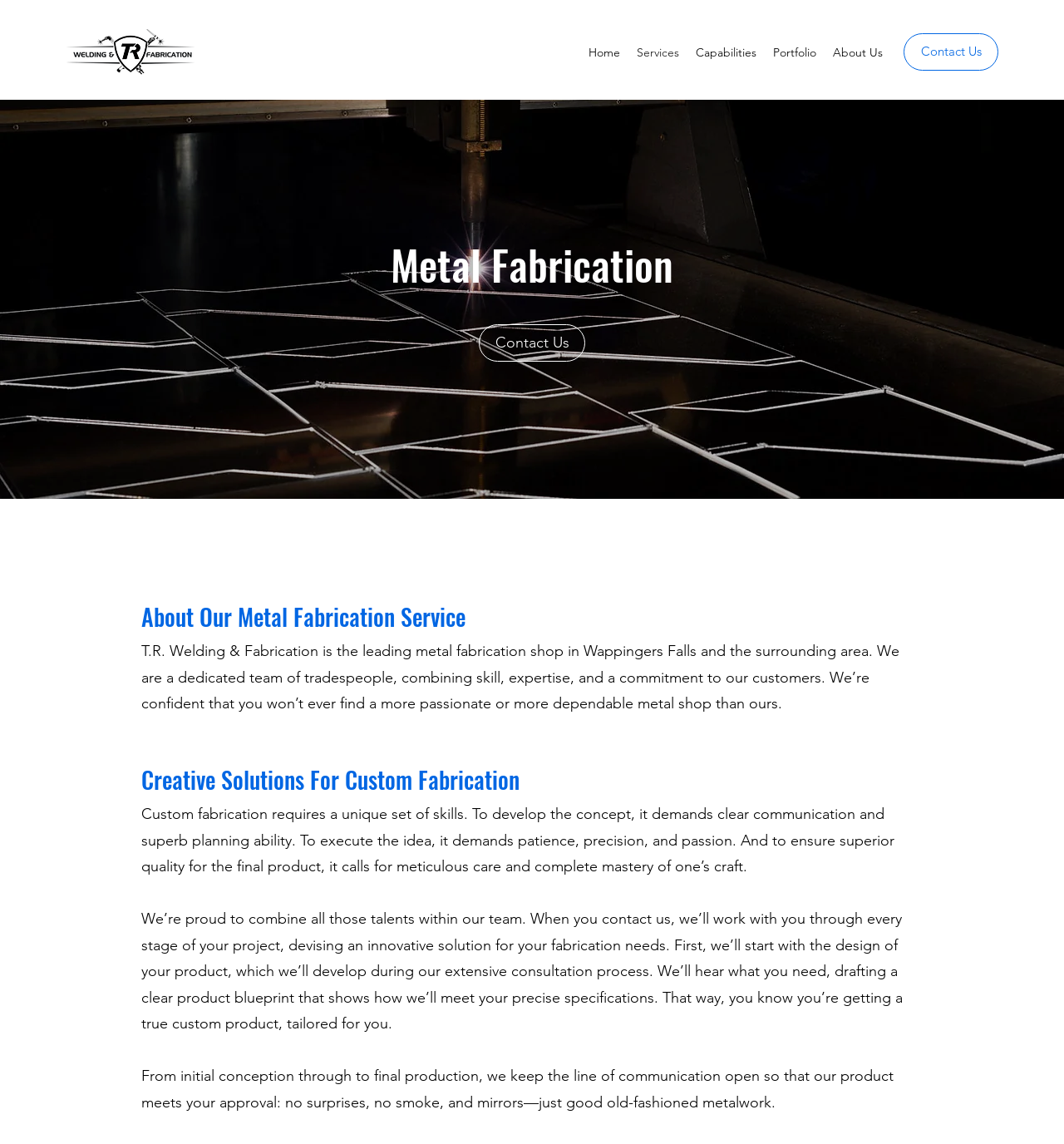Identify the bounding box for the UI element described as: "Services". The coordinates should be four float numbers between 0 and 1, i.e., [left, top, right, bottom].

[0.591, 0.035, 0.646, 0.057]